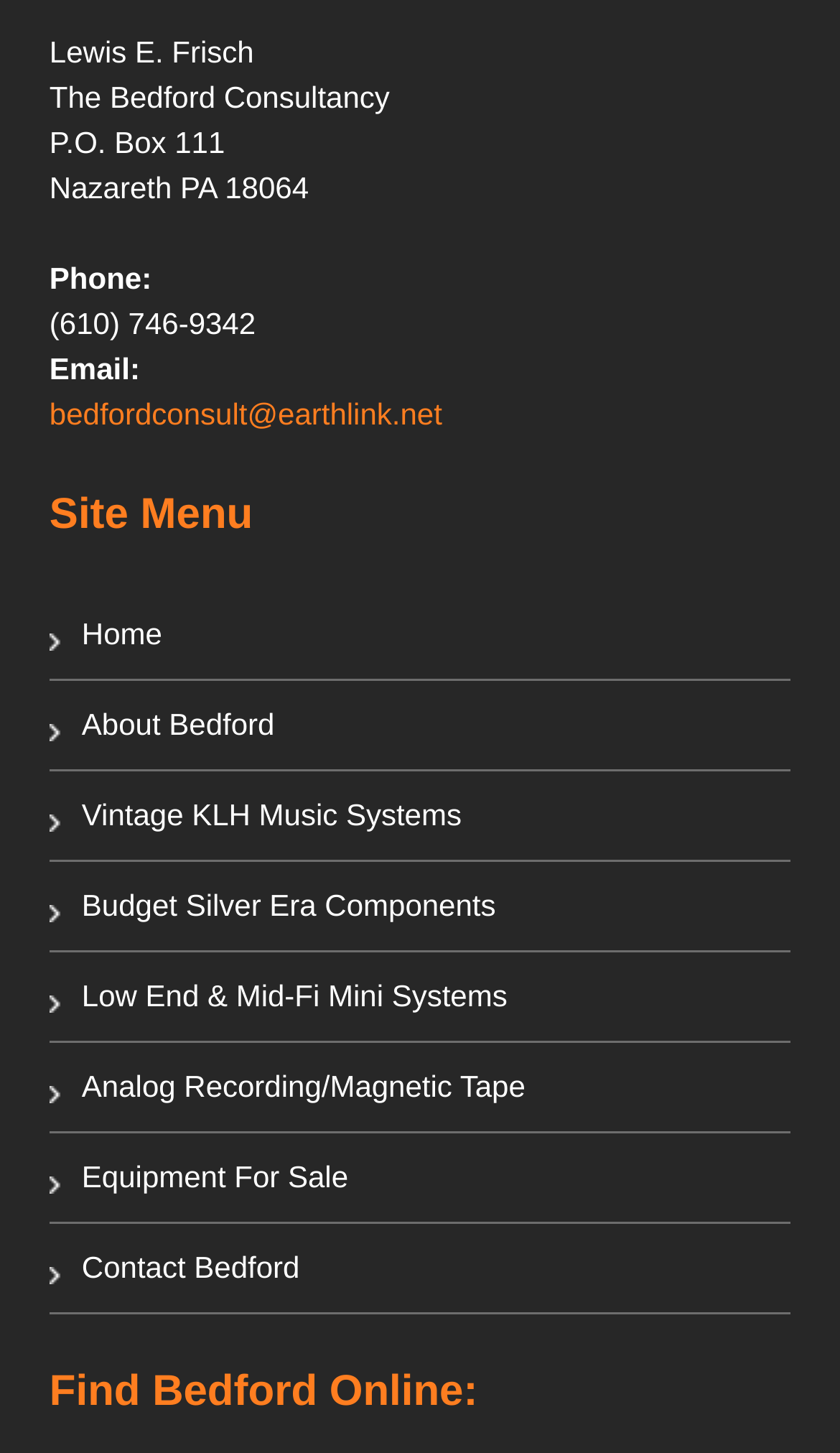Could you find the bounding box coordinates of the clickable area to complete this instruction: "Click on 'About Bedford'"?

[0.059, 0.483, 0.327, 0.515]